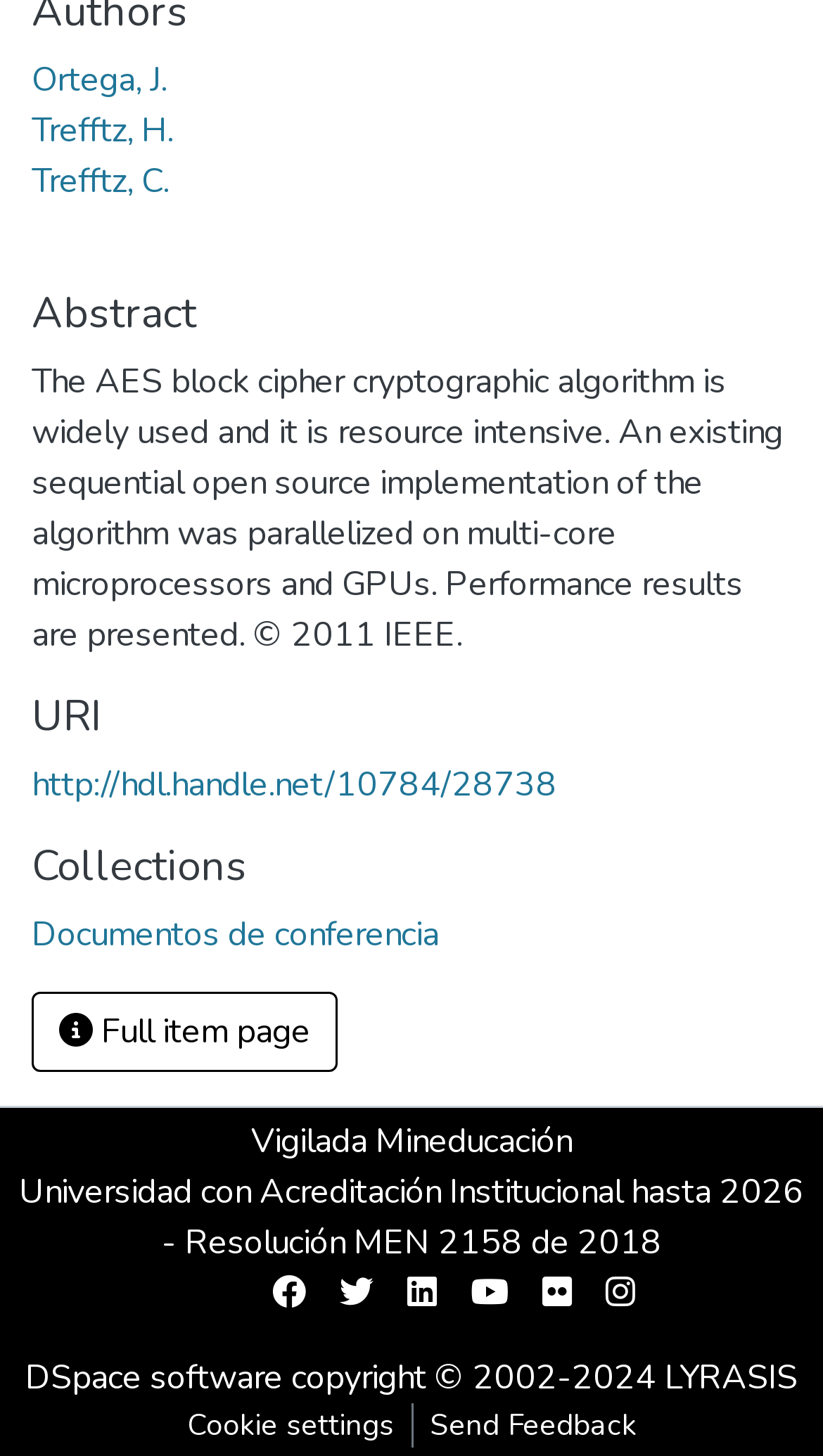Please identify the bounding box coordinates of the region to click in order to complete the given instruction: "View full item page". The coordinates should be four float numbers between 0 and 1, i.e., [left, top, right, bottom].

[0.038, 0.681, 0.41, 0.736]